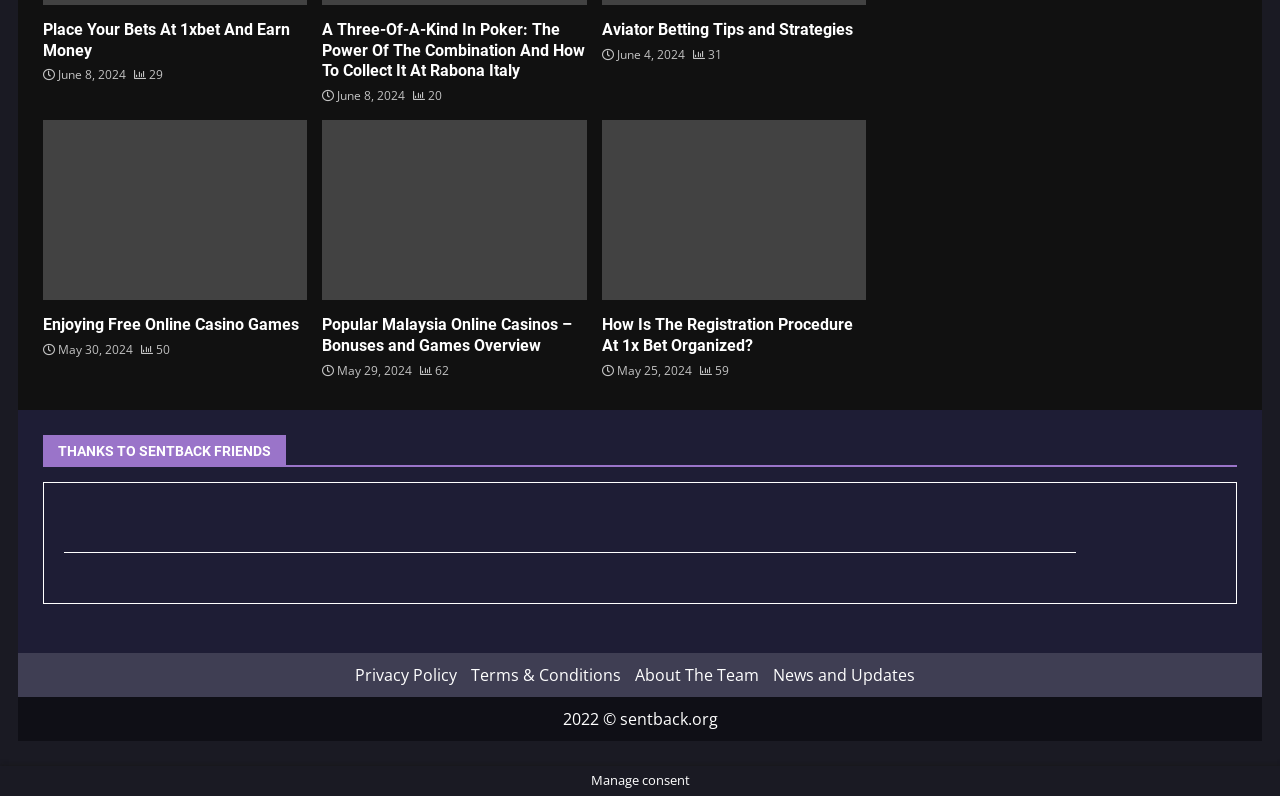What is the purpose of the link 'Privacy Policy'?
Based on the image, answer the question with a single word or brief phrase.

To view privacy policy